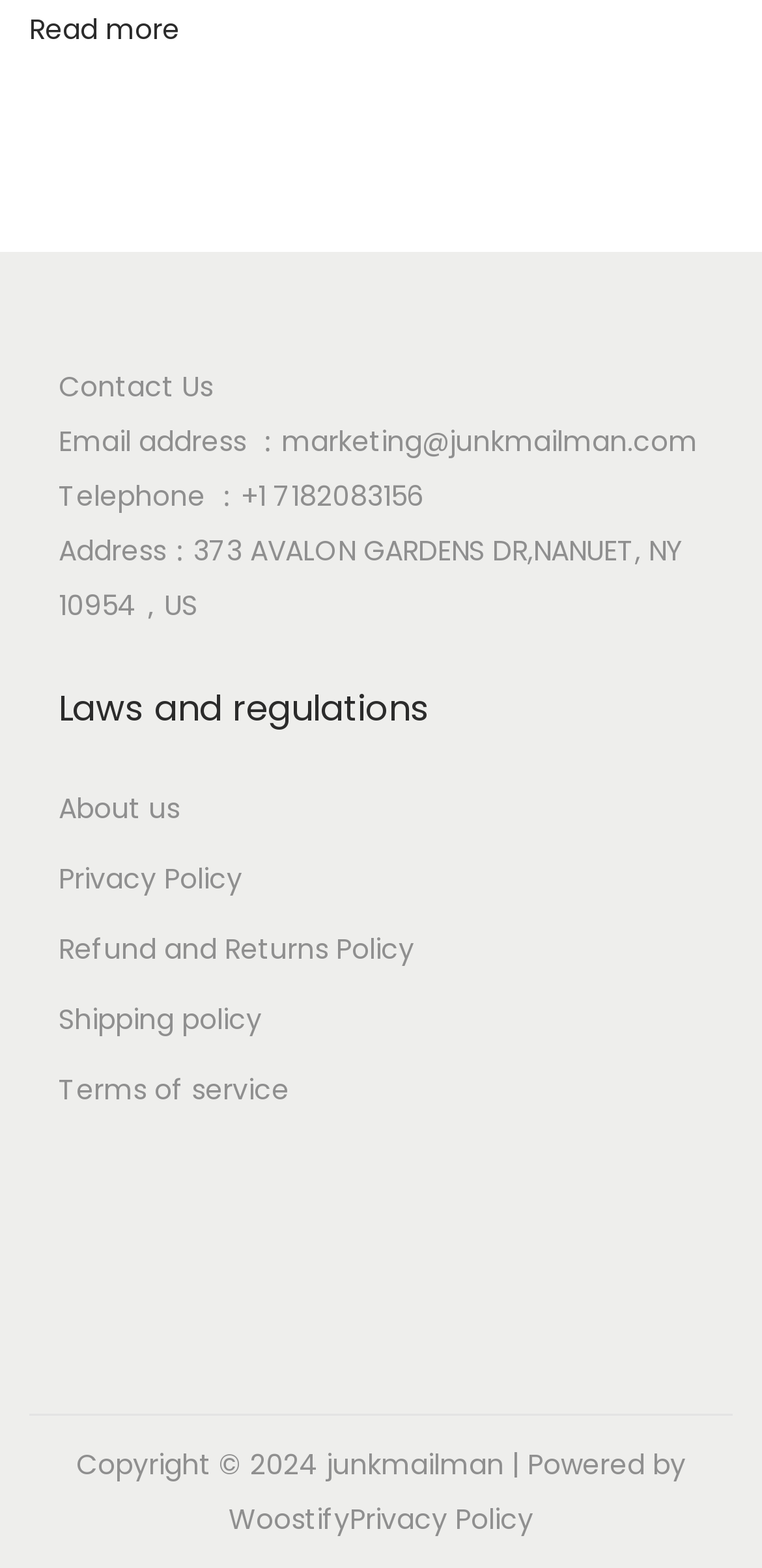Find and provide the bounding box coordinates for the UI element described here: "Shipping policy". The coordinates should be given as four float numbers between 0 and 1: [left, top, right, bottom].

[0.077, 0.638, 0.344, 0.663]